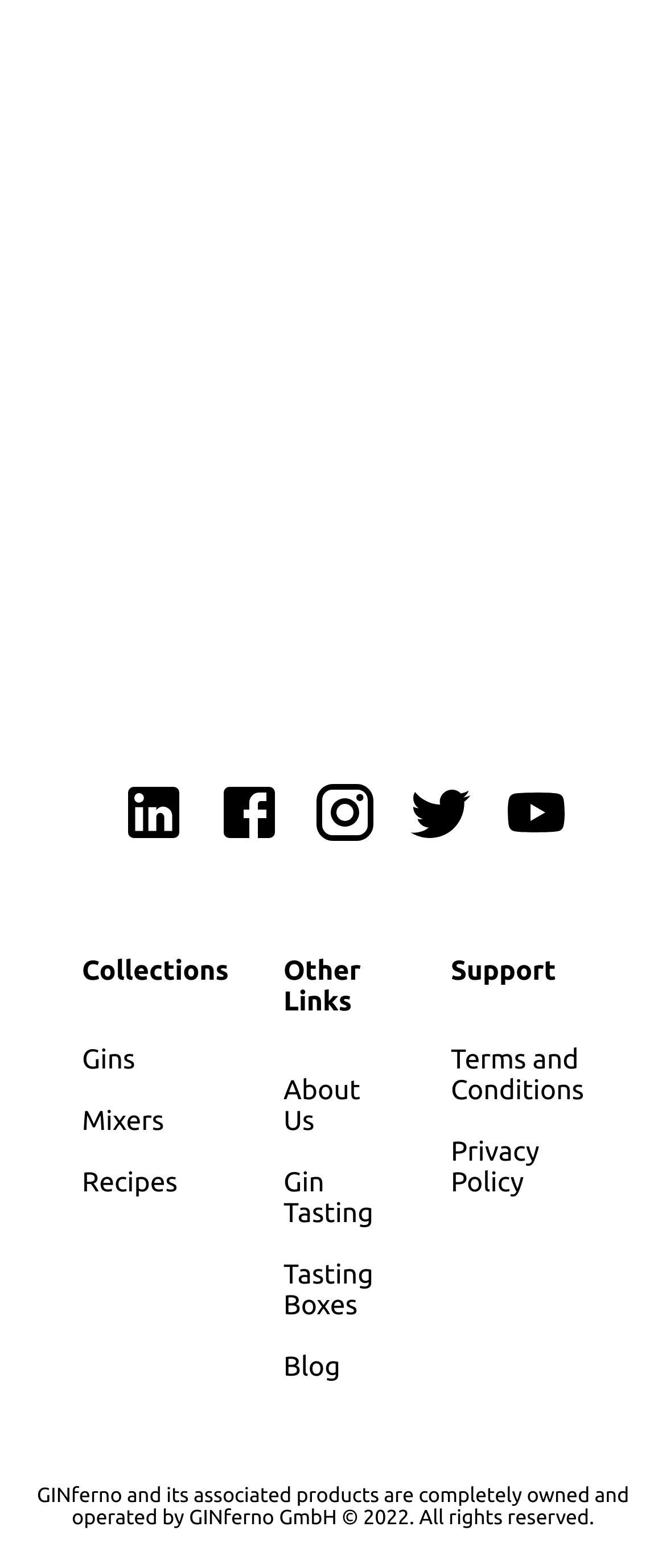Determine the bounding box coordinates of the clickable region to follow the instruction: "view gins collection".

[0.123, 0.667, 0.203, 0.686]